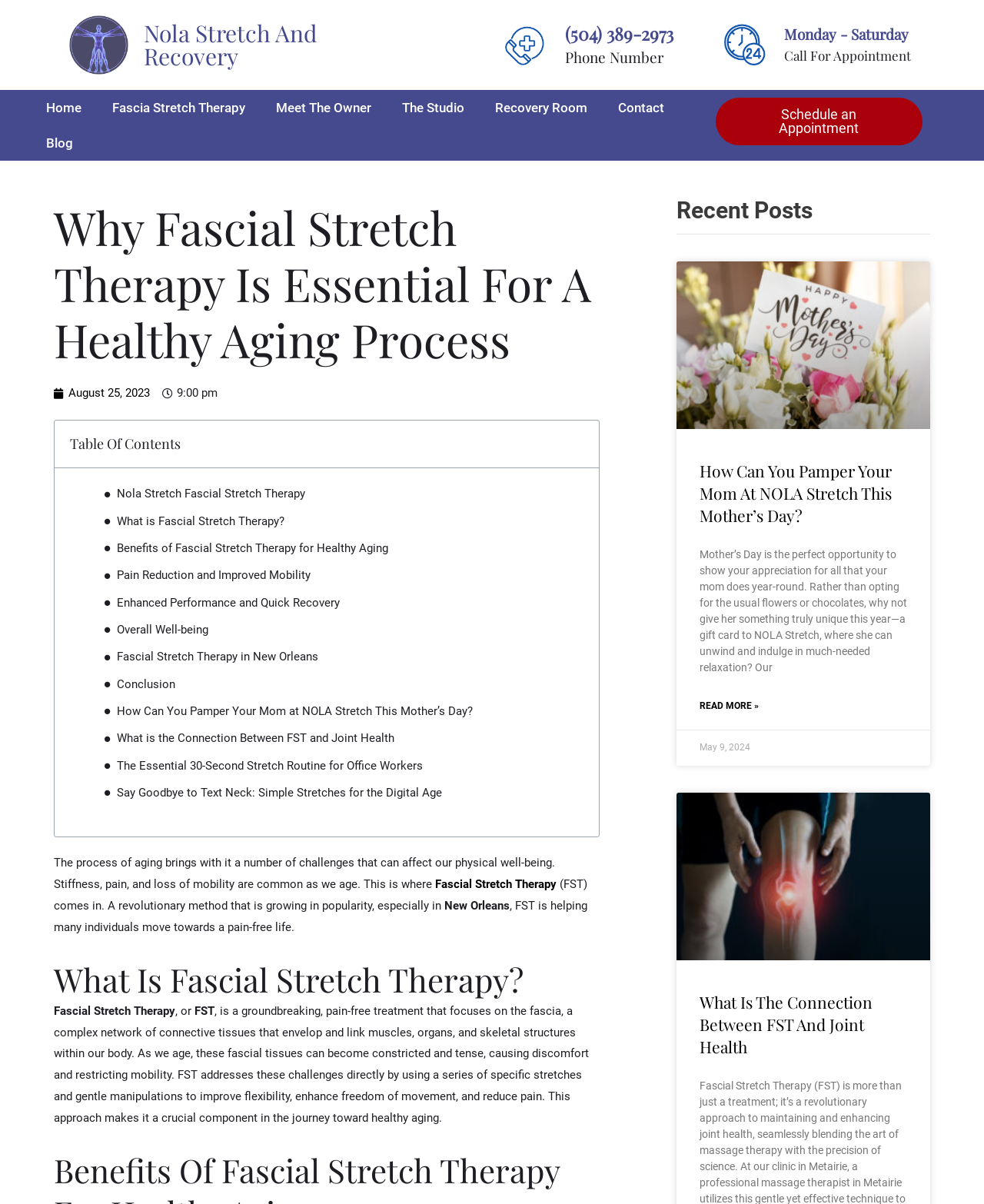Give a complete and precise description of the webpage's appearance.

This webpage is about NOLA Stretch, a massage therapy center in Metairie, Louisiana. At the top, there is a heading with the center's name and phone number, followed by a section with links to different pages, including Home, Fascia Stretch Therapy, Meet The Owner, The Studio, Recovery Room, Contact, and Blog.

Below this, there is a prominent heading that reads "Why Fascial Stretch Therapy Is Essential For A Healthy Aging Process." This is followed by a section with a table of contents, which includes links to various subtopics related to fascial stretch therapy, such as its benefits, pain reduction, and improved mobility.

The main content of the page starts with a paragraph discussing the challenges of aging, including stiffness, pain, and loss of mobility. It then introduces fascial stretch therapy as a revolutionary method that can help individuals move towards a pain-free life. The text explains that fascial stretch therapy is a groundbreaking, pain-free treatment that focuses on the fascia, a complex network of connective tissues in the body.

On the right side of the page, there is a section with recent posts, including articles with images and headings. The first article is about pampering one's mom at NOLA Stretch on Mother's Day, and the second article discusses the connection between fascial stretch therapy and joint health.

Throughout the page, there are various links and headings that provide easy navigation to different sections and topics. The overall layout is organized and easy to follow, with a clear focus on promoting fascial stretch therapy as a beneficial treatment for healthy aging.